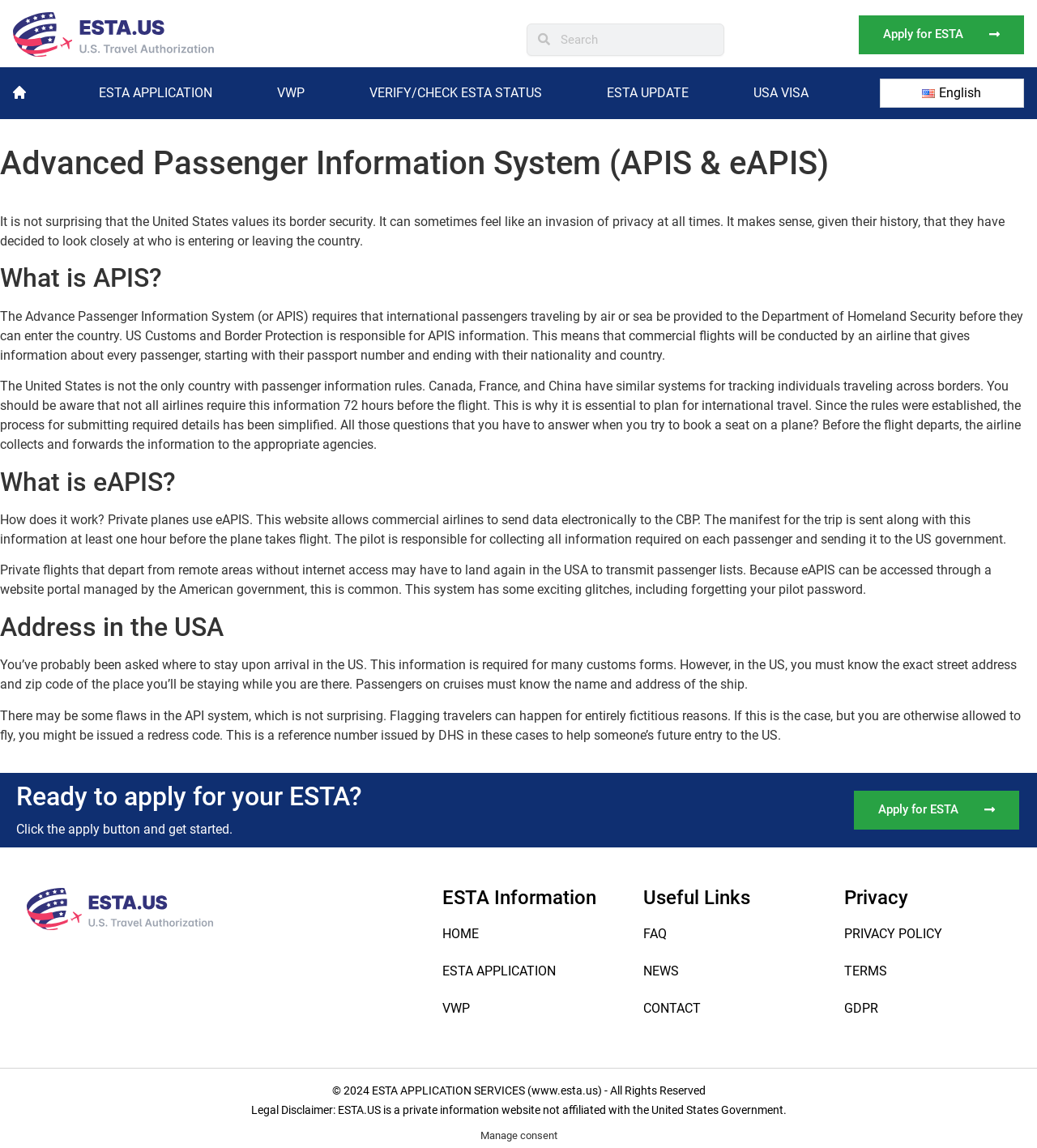Please provide the bounding box coordinate of the region that matches the element description: Apply for ESTA. Coordinates should be in the format (top-left x, top-left y, bottom-right x, bottom-right y) and all values should be between 0 and 1.

[0.823, 0.689, 0.983, 0.723]